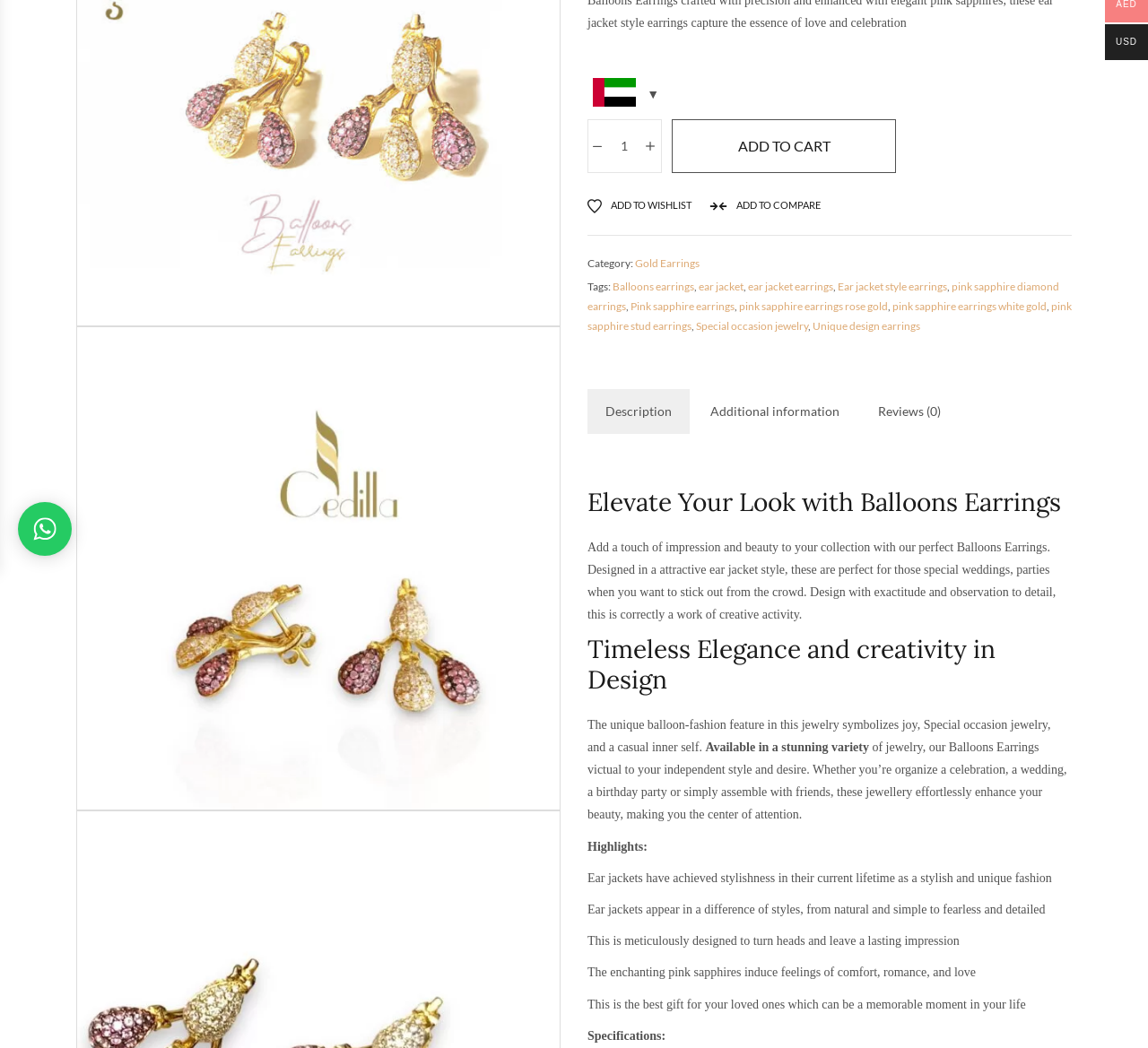Based on the element description ear jacket, identify the bounding box of the UI element in the given webpage screenshot. The coordinates should be in the format (top-left x, top-left y, bottom-right x, bottom-right y) and must be between 0 and 1.

[0.609, 0.267, 0.648, 0.28]